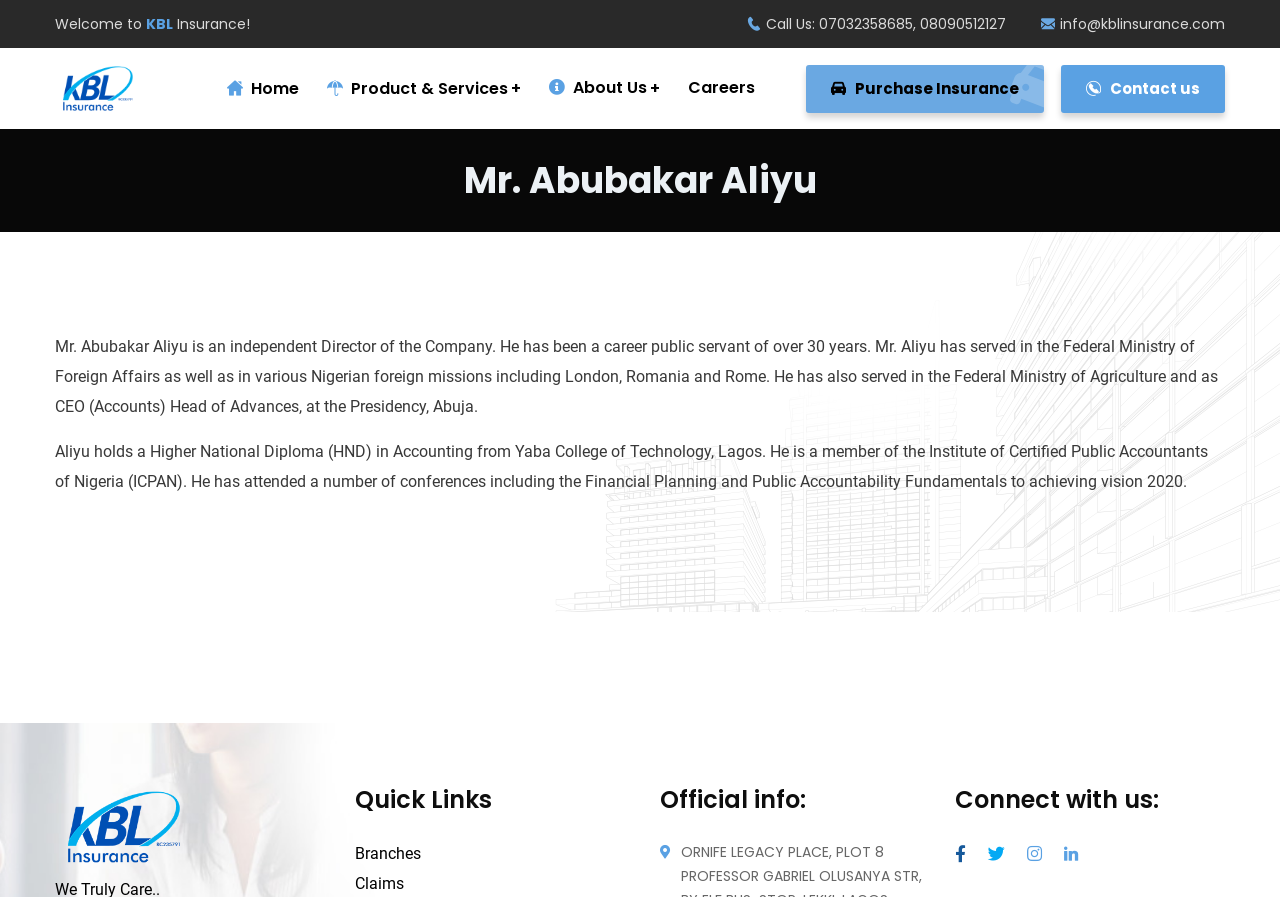How many years of experience does Mr. Abubakar Aliyu have as a public servant?
Examine the image and provide an in-depth answer to the question.

According to the webpage, Mr. Abubakar Aliyu has been a career public servant of over 30 years, as mentioned in the article section.